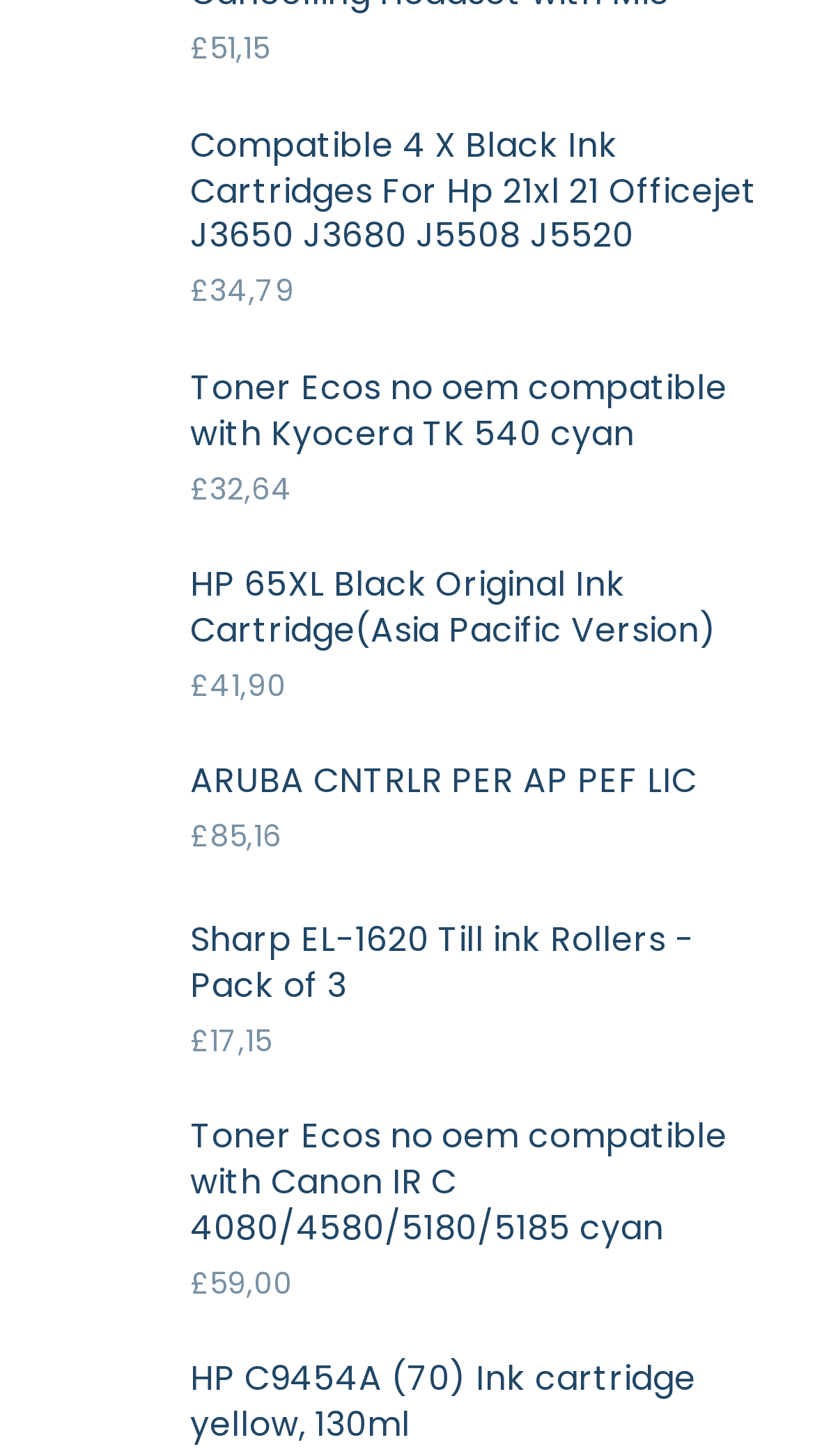How many products are listed on this page?
Can you provide an in-depth and detailed response to the question?

I counted the number of links on the page, each of which represents a product, and found 9 products listed.